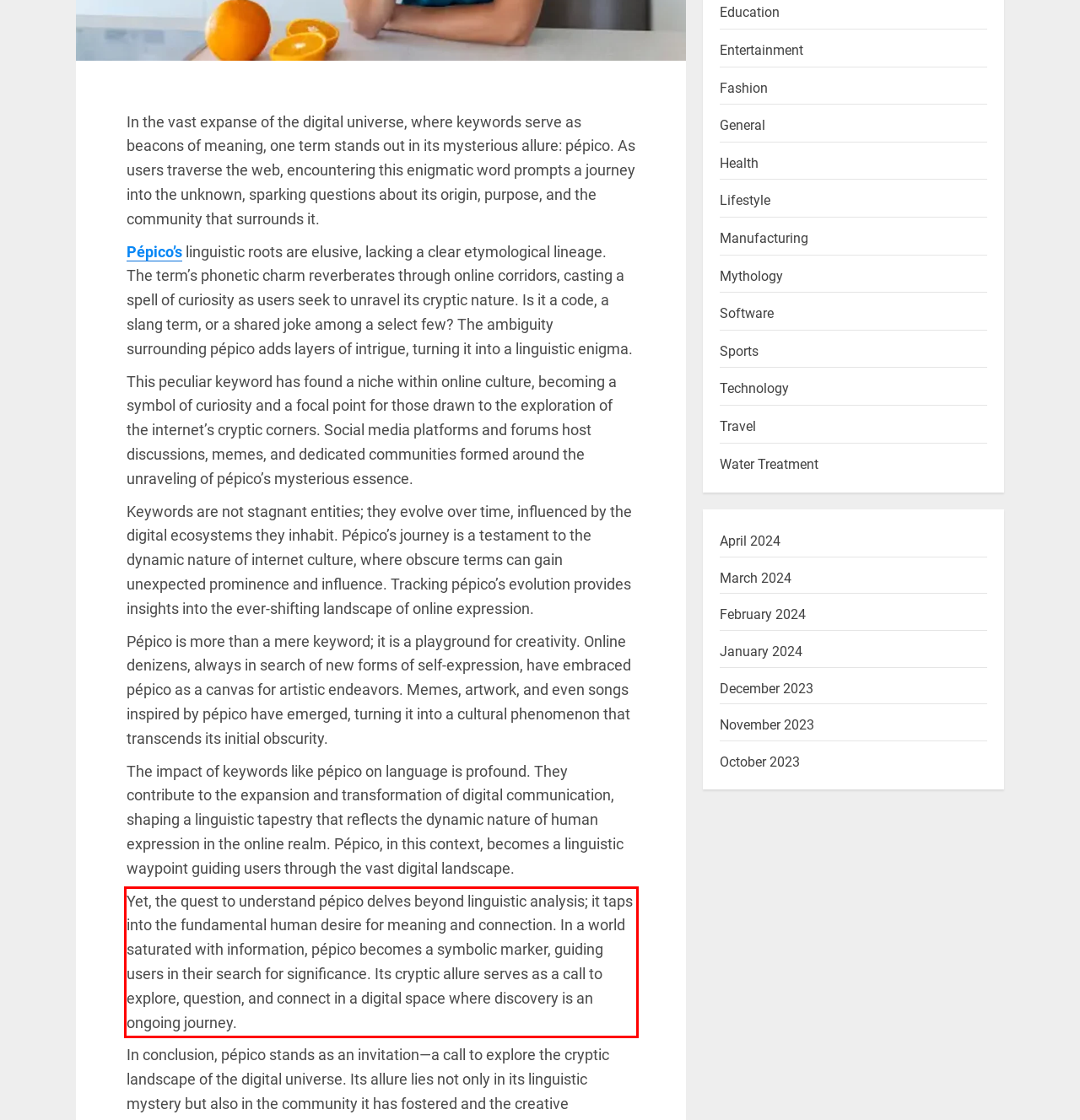Using the provided webpage screenshot, recognize the text content in the area marked by the red bounding box.

Yet, the quest to understand pépico delves beyond linguistic analysis; it taps into the fundamental human desire for meaning and connection. In a world saturated with information, pépico becomes a symbolic marker, guiding users in their search for significance. Its cryptic allure serves as a call to explore, question, and connect in a digital space where discovery is an ongoing journey.